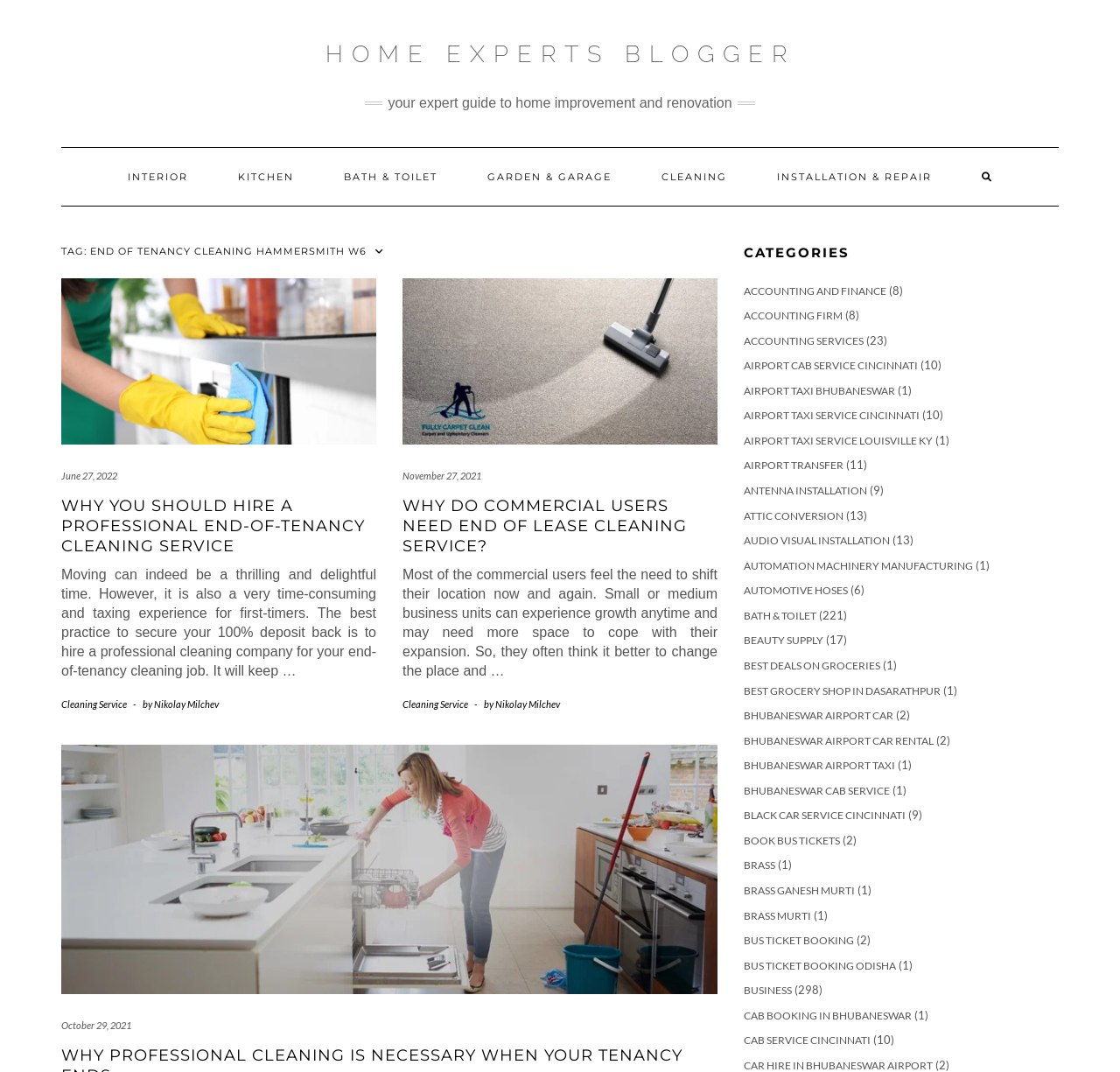Find the bounding box coordinates of the area to click in order to follow the instruction: "Read 'WHY YOU SHOULD HIRE A PROFESSIONAL END-OF-TENANCY CLEANING SERVICE'".

[0.055, 0.462, 0.336, 0.52]